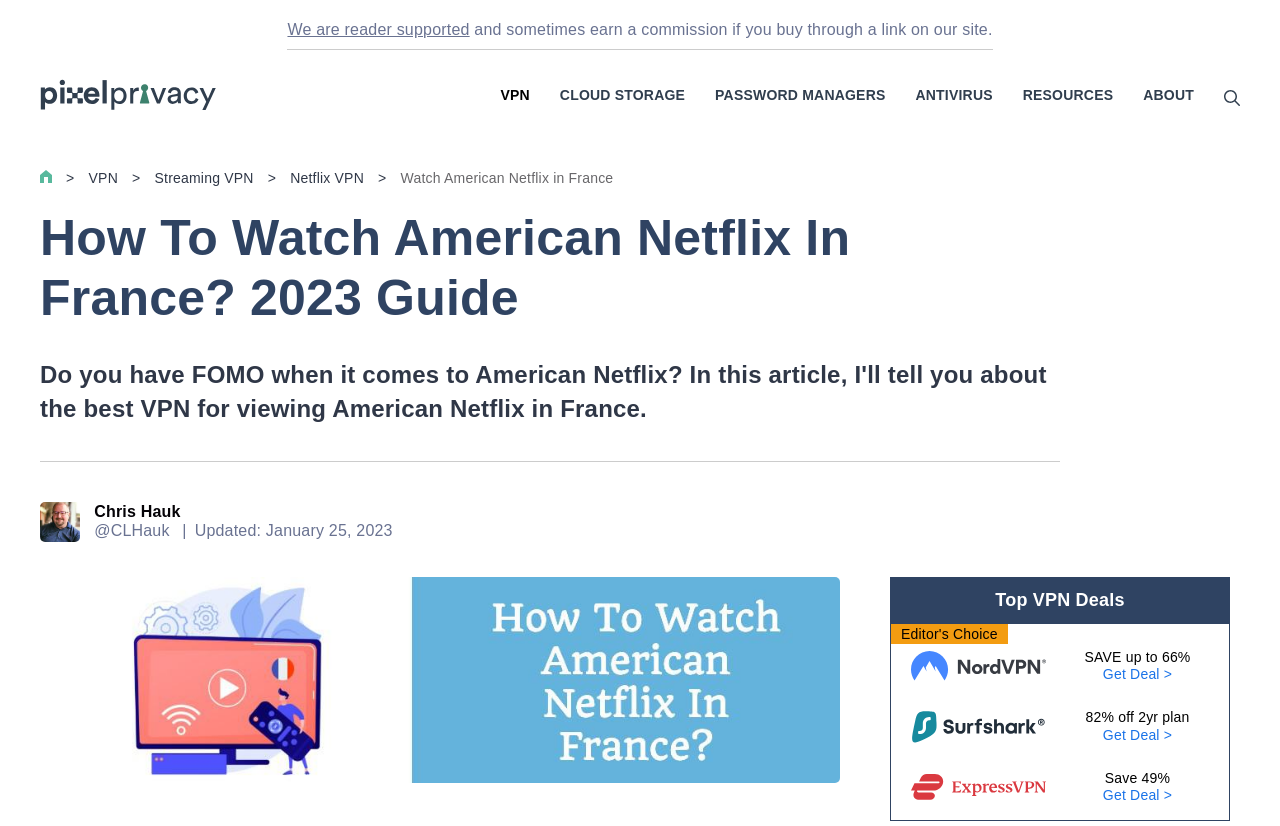Locate the bounding box coordinates of the element to click to perform the following action: 'Search for something using the search bar'. The coordinates should be given as four float values between 0 and 1, in the form of [left, top, right, bottom].

[0.956, 0.107, 0.969, 0.13]